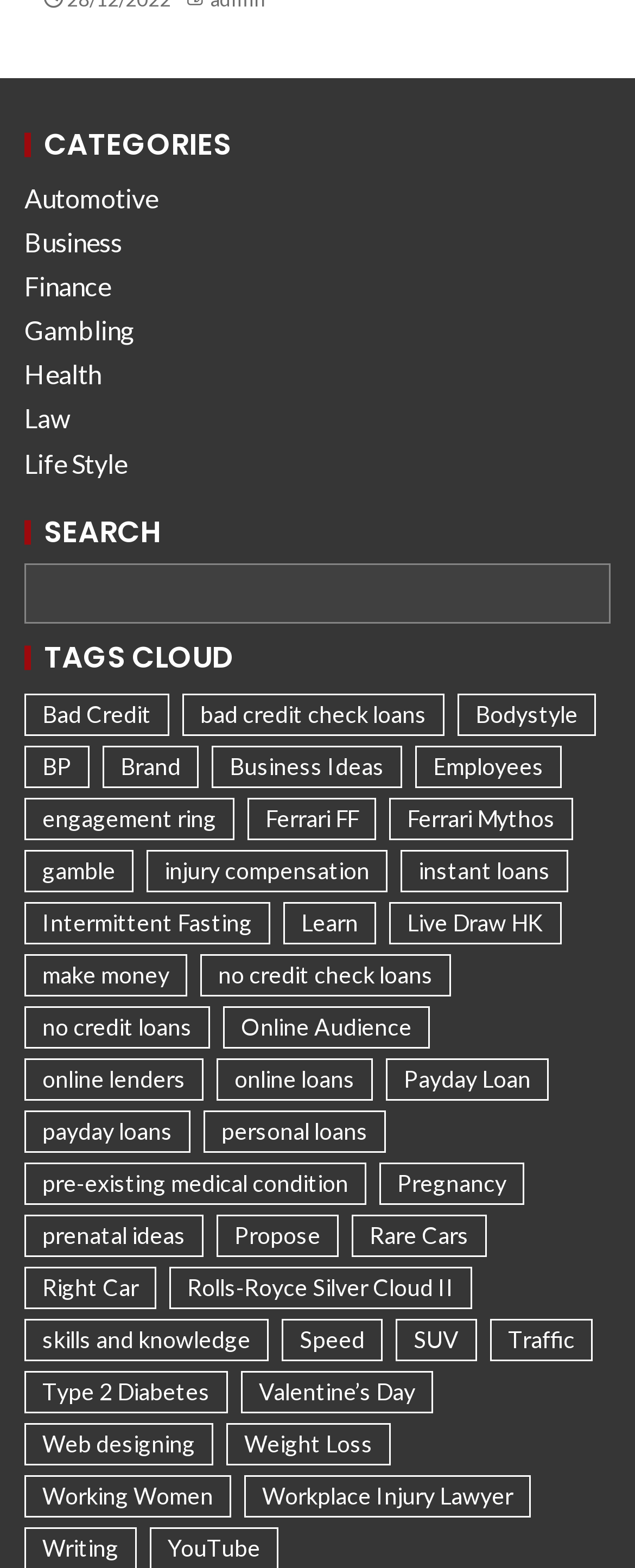Identify the bounding box coordinates for the UI element described as follows: "Main Menu". Ensure the coordinates are four float numbers between 0 and 1, formatted as [left, top, right, bottom].

None